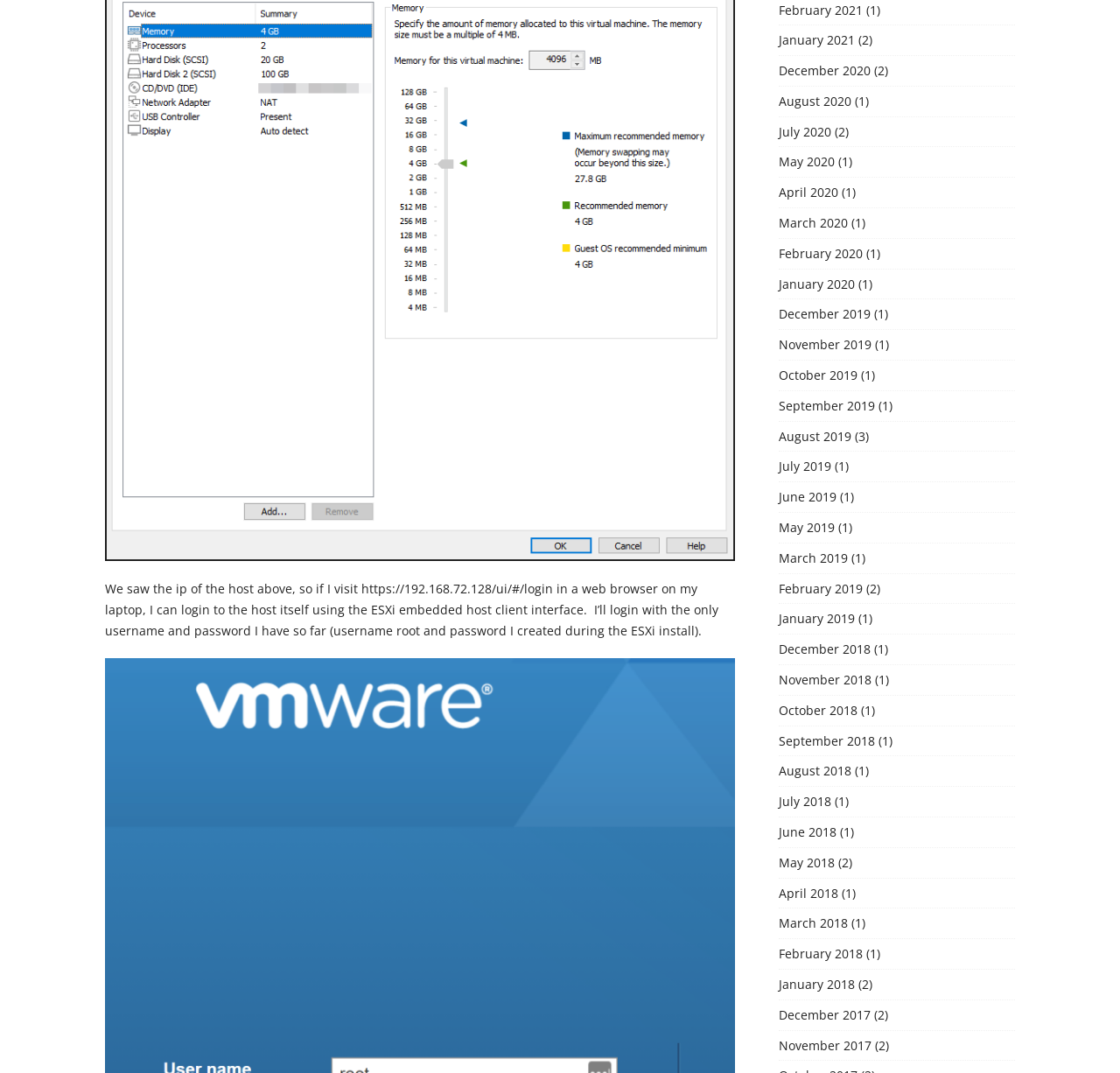Identify the bounding box coordinates for the region to click in order to carry out this instruction: "go to January 2021". Provide the coordinates using four float numbers between 0 and 1, formatted as [left, top, right, bottom].

[0.695, 0.03, 0.763, 0.045]